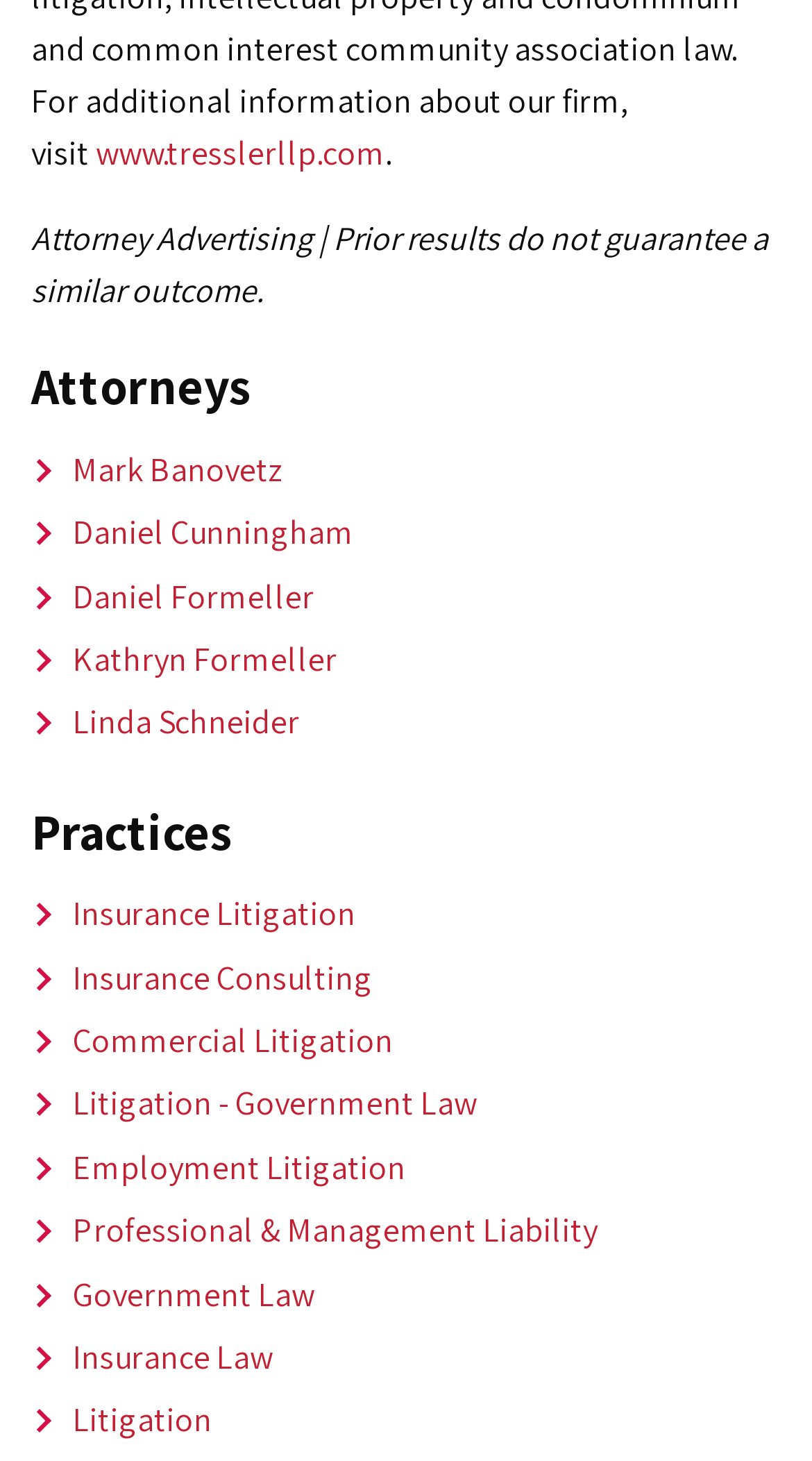Provide the bounding box coordinates of the area you need to click to execute the following instruction: "Check out Government Law".

[0.038, 0.871, 0.387, 0.903]